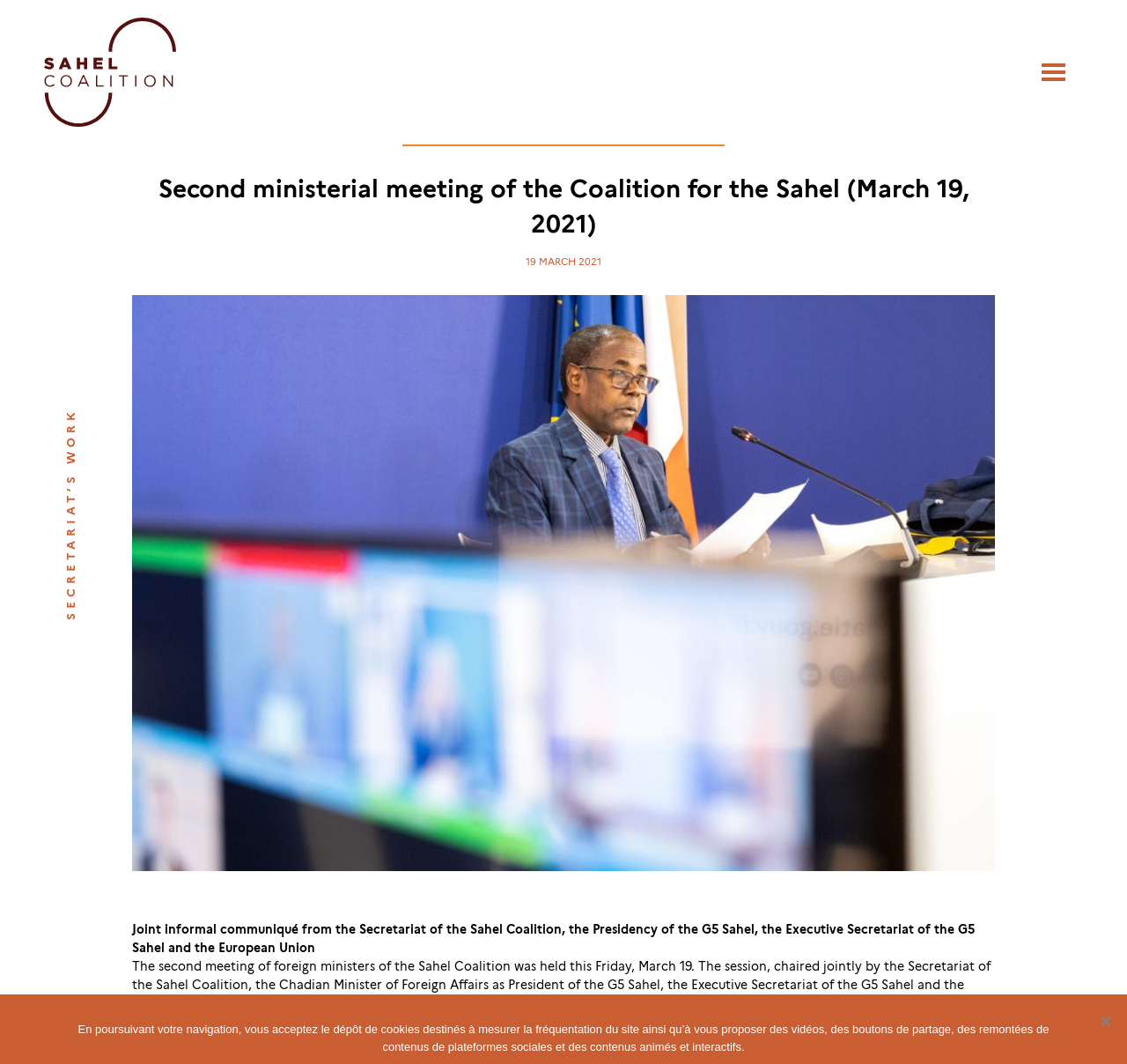Reply to the question with a single word or phrase:
How many participants were there in the meeting?

nearly seventy